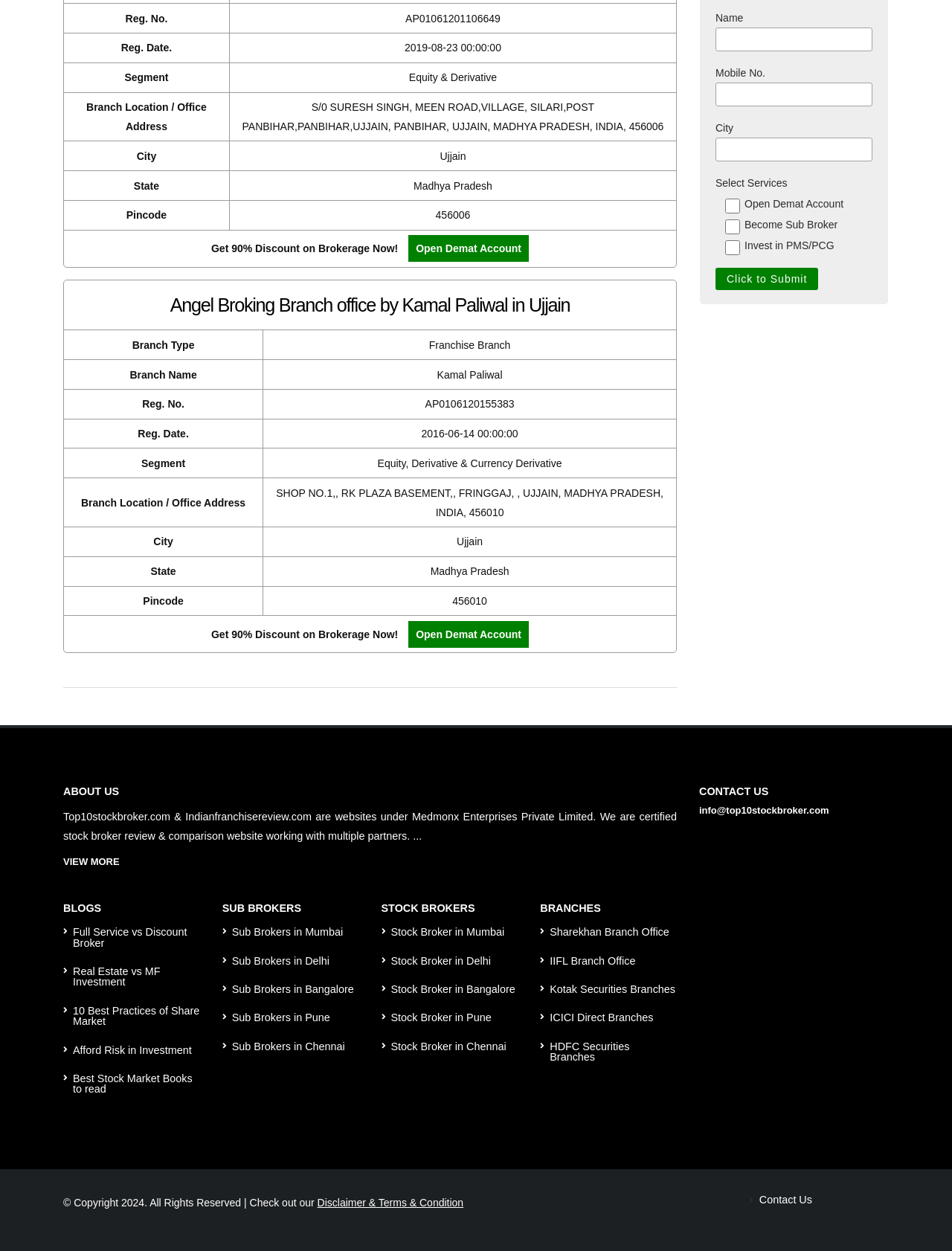What is the pincode of the first branch?
Examine the image and provide an in-depth answer to the question.

The first branch is listed in the table with the pincode '456006' which can be found in the row with the registration number 'AP01061201106649'.